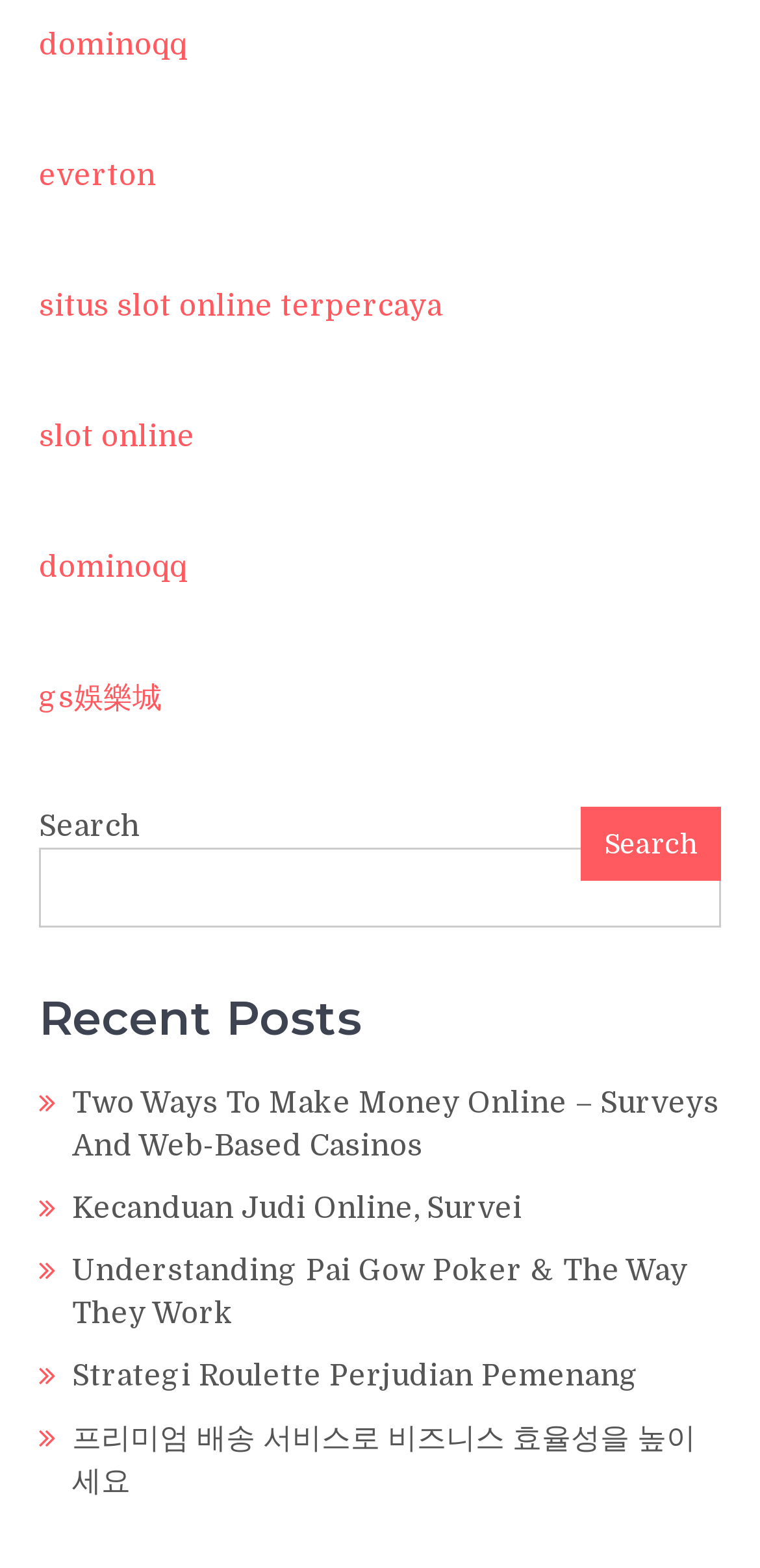Please find the bounding box coordinates of the element that you should click to achieve the following instruction: "Visit 'Two Ways To Make Money Online – Surveys And Web-Based Casinos'". The coordinates should be presented as four float numbers between 0 and 1: [left, top, right, bottom].

[0.095, 0.69, 0.946, 0.74]